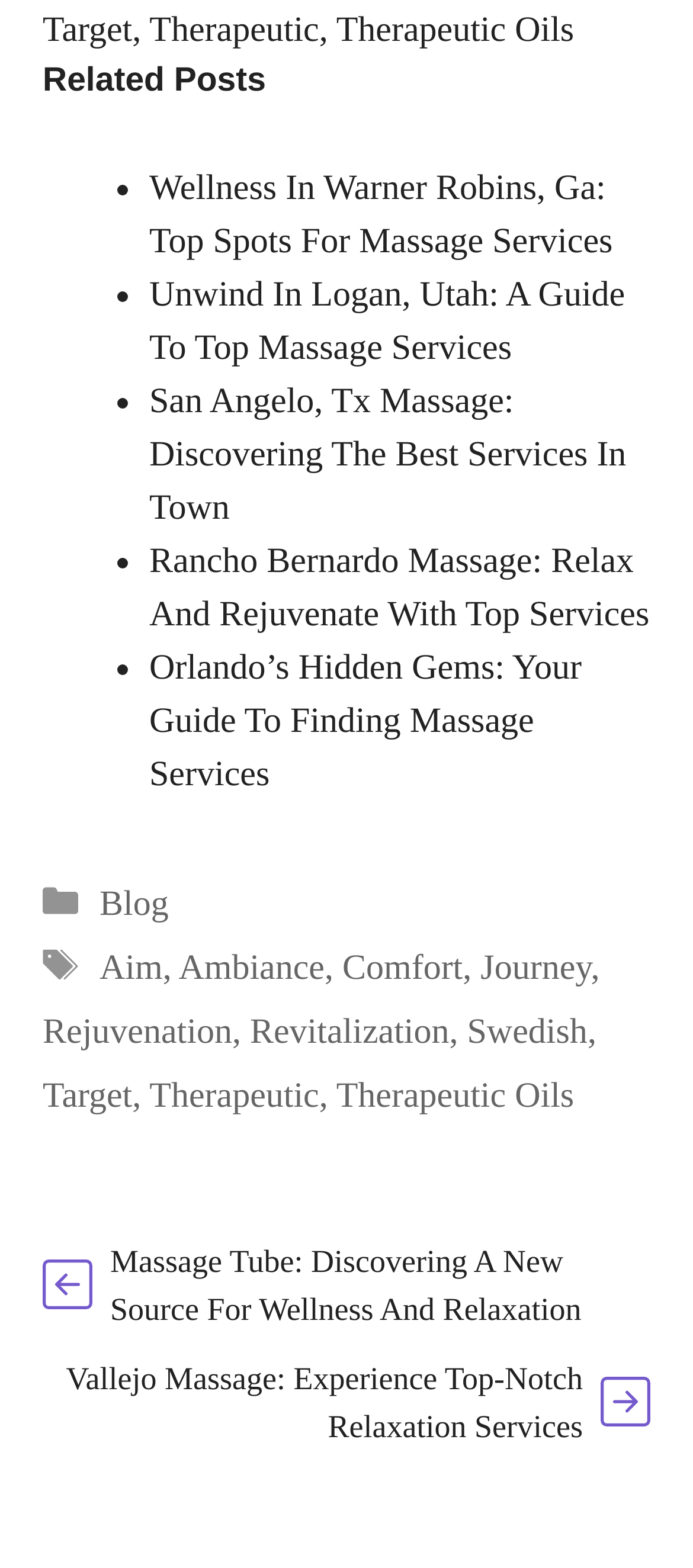Identify the bounding box coordinates of the element that should be clicked to fulfill this task: "View 'Wellness In Warner Robins, Ga: Top Spots For Massage Services'". The coordinates should be provided as four float numbers between 0 and 1, i.e., [left, top, right, bottom].

[0.215, 0.107, 0.884, 0.166]